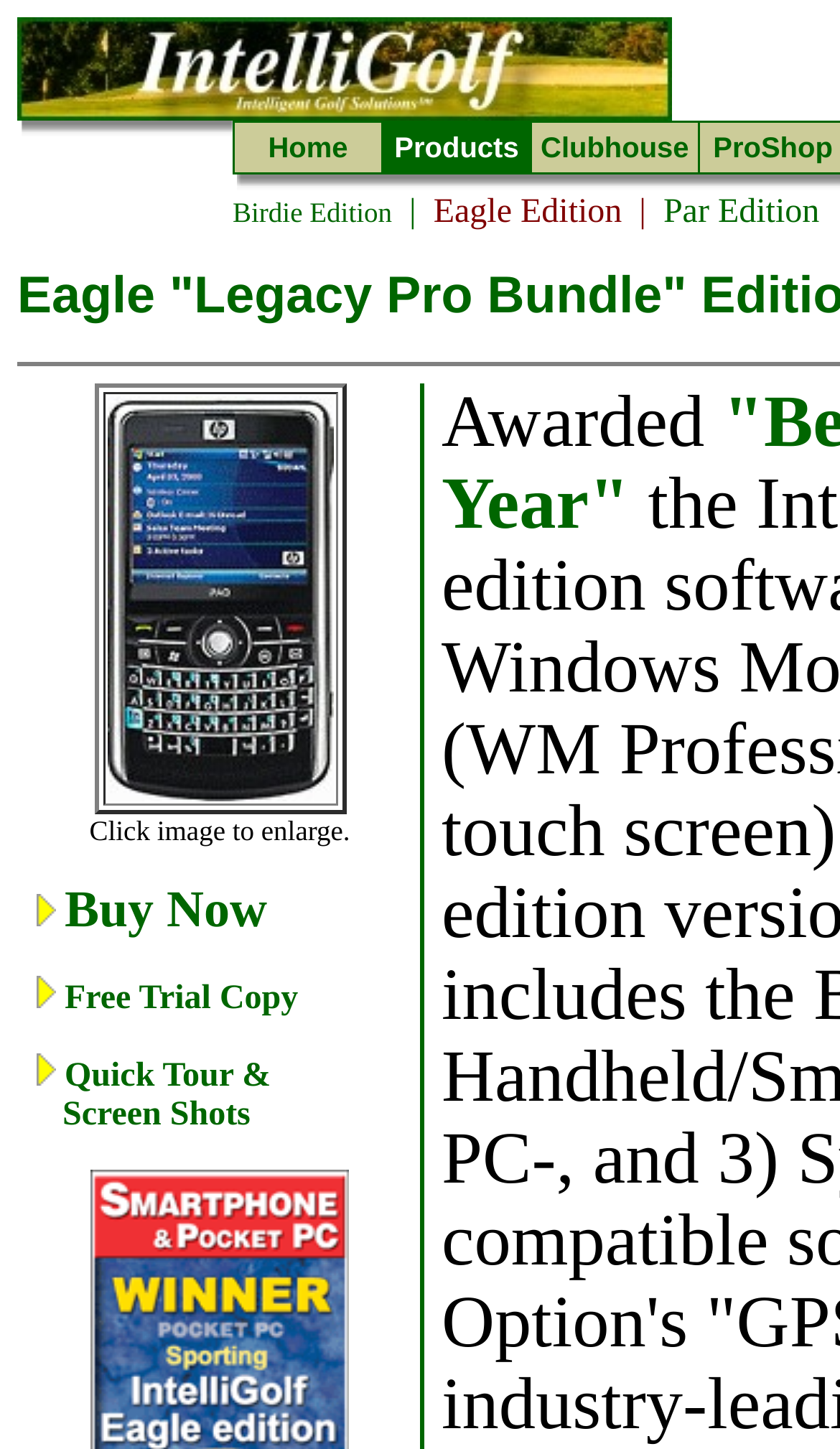Using the webpage screenshot and the element description Home, determine the bounding box coordinates. Specify the coordinates in the format (top-left x, top-left y, bottom-right x, bottom-right y) with values ranging from 0 to 1.

[0.319, 0.091, 0.414, 0.113]